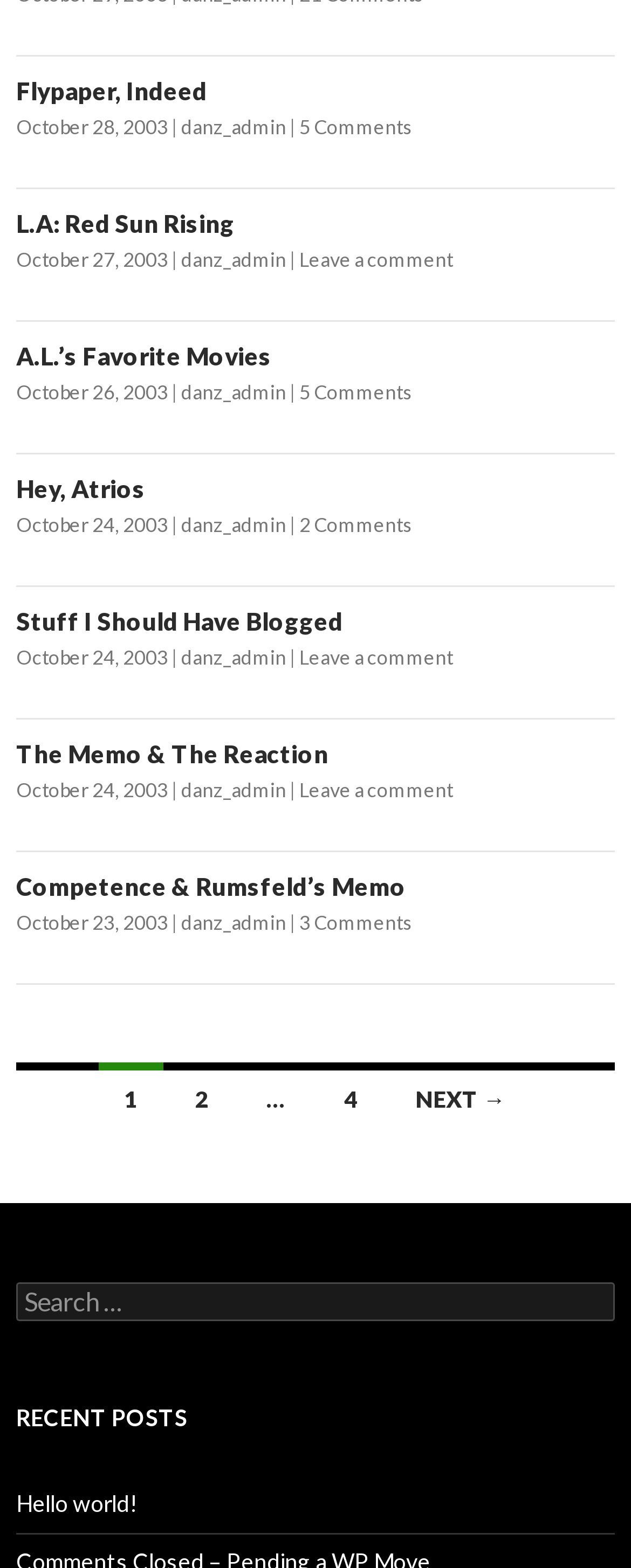Locate the UI element described by danz_admin in the provided webpage screenshot. Return the bounding box coordinates in the format (top-left x, top-left y, bottom-right x, bottom-right y), ensuring all values are between 0 and 1.

[0.287, 0.327, 0.454, 0.342]